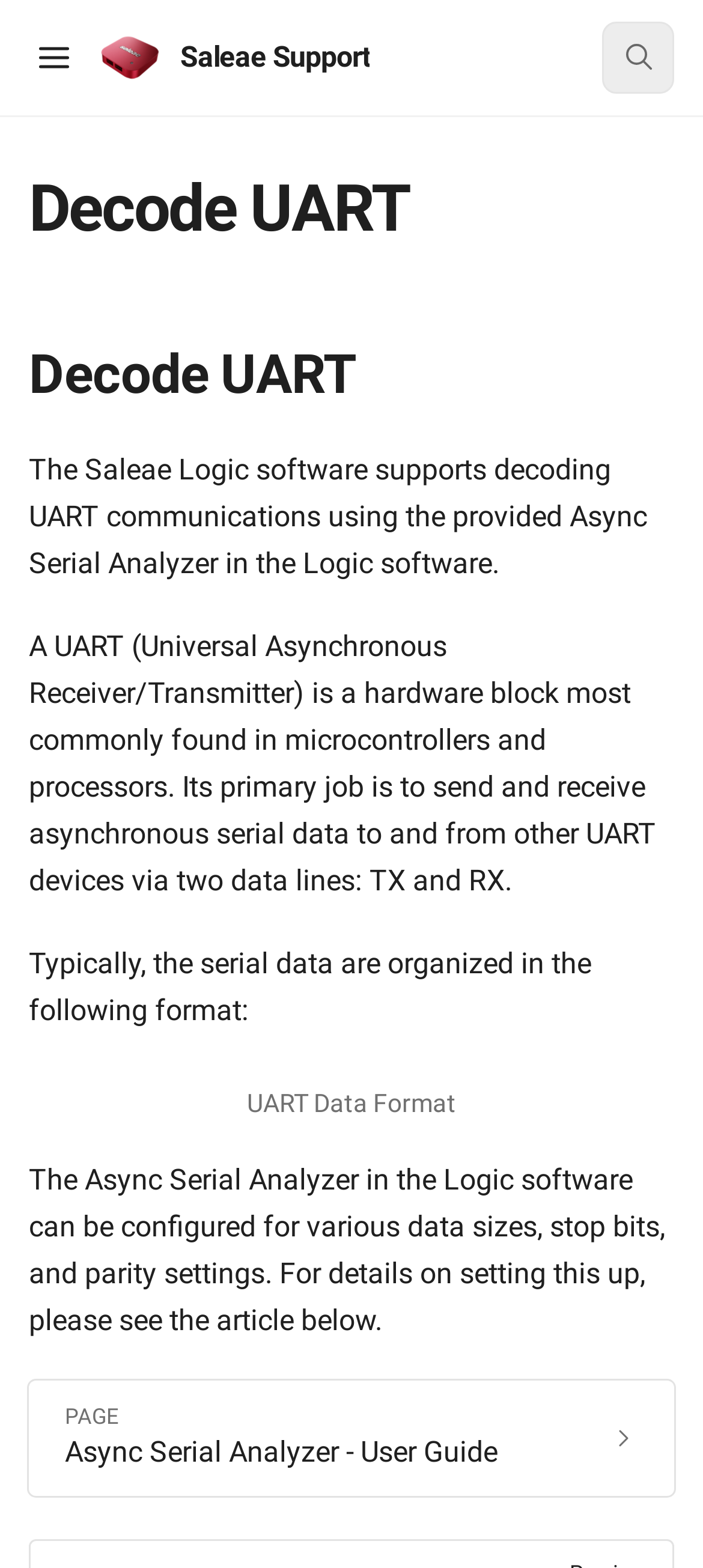Please provide a short answer using a single word or phrase for the question:
What is the Async Serial Analyzer used for?

Decoding UART communications